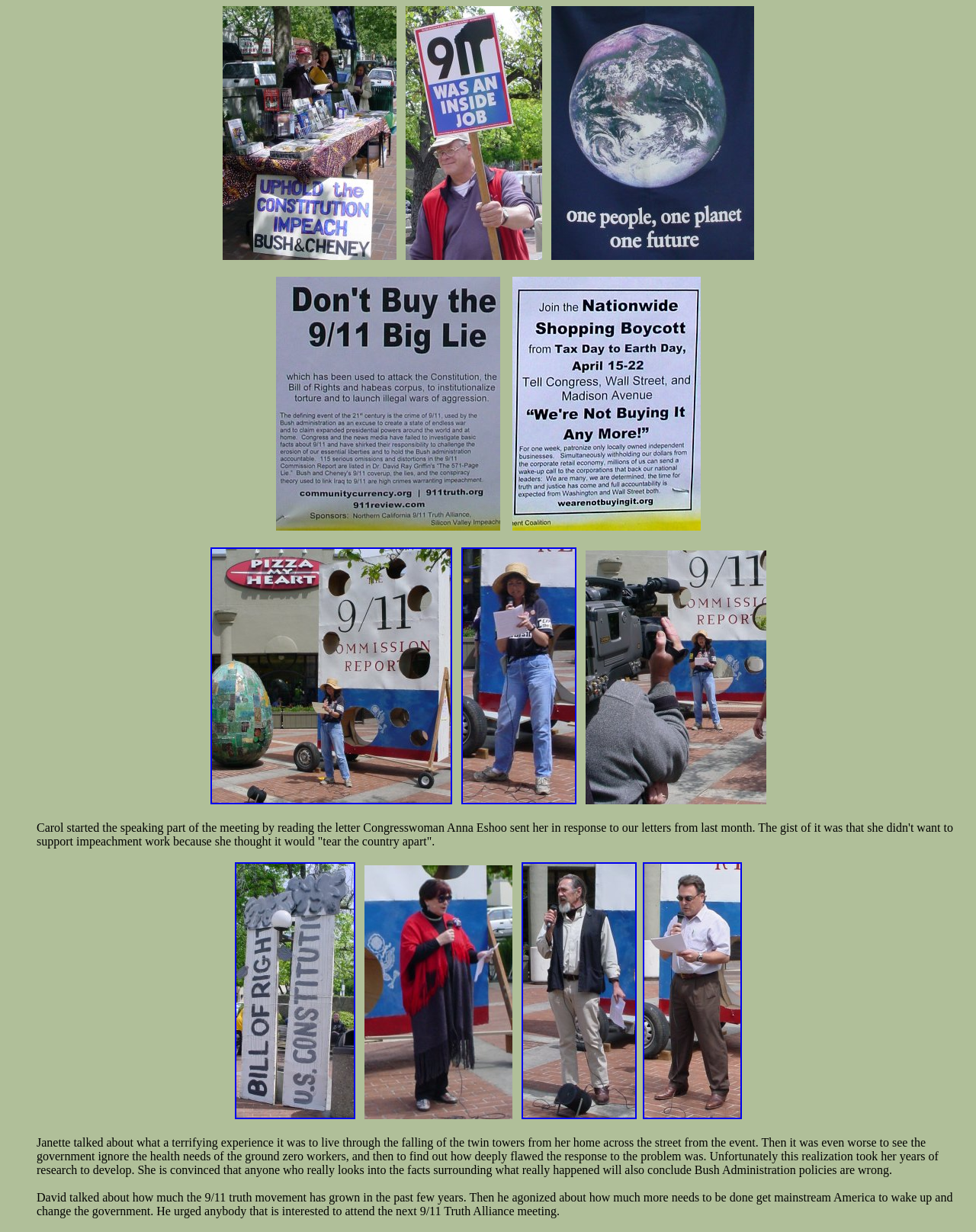Please provide a comprehensive response to the question below by analyzing the image: 
Who read a letter from Congresswoman Anna Eshoo?

According to the text, Carol started the speaking part of the meeting by reading the letter Congresswoman Anna Eshoo sent her in response to their letters from last month.